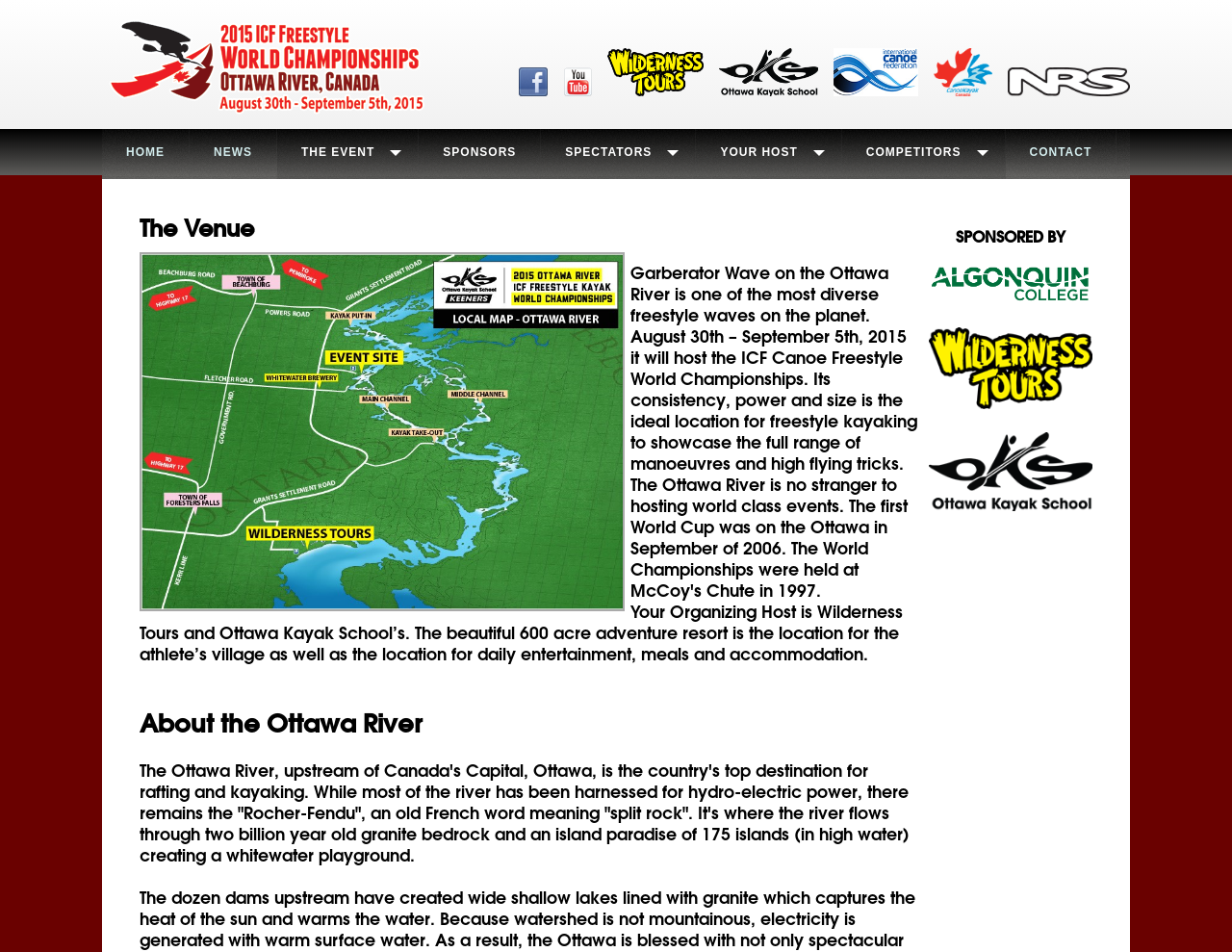Please specify the bounding box coordinates of the clickable region necessary for completing the following instruction: "Go to the HOME page". The coordinates must consist of four float numbers between 0 and 1, i.e., [left, top, right, bottom].

[0.083, 0.135, 0.154, 0.188]